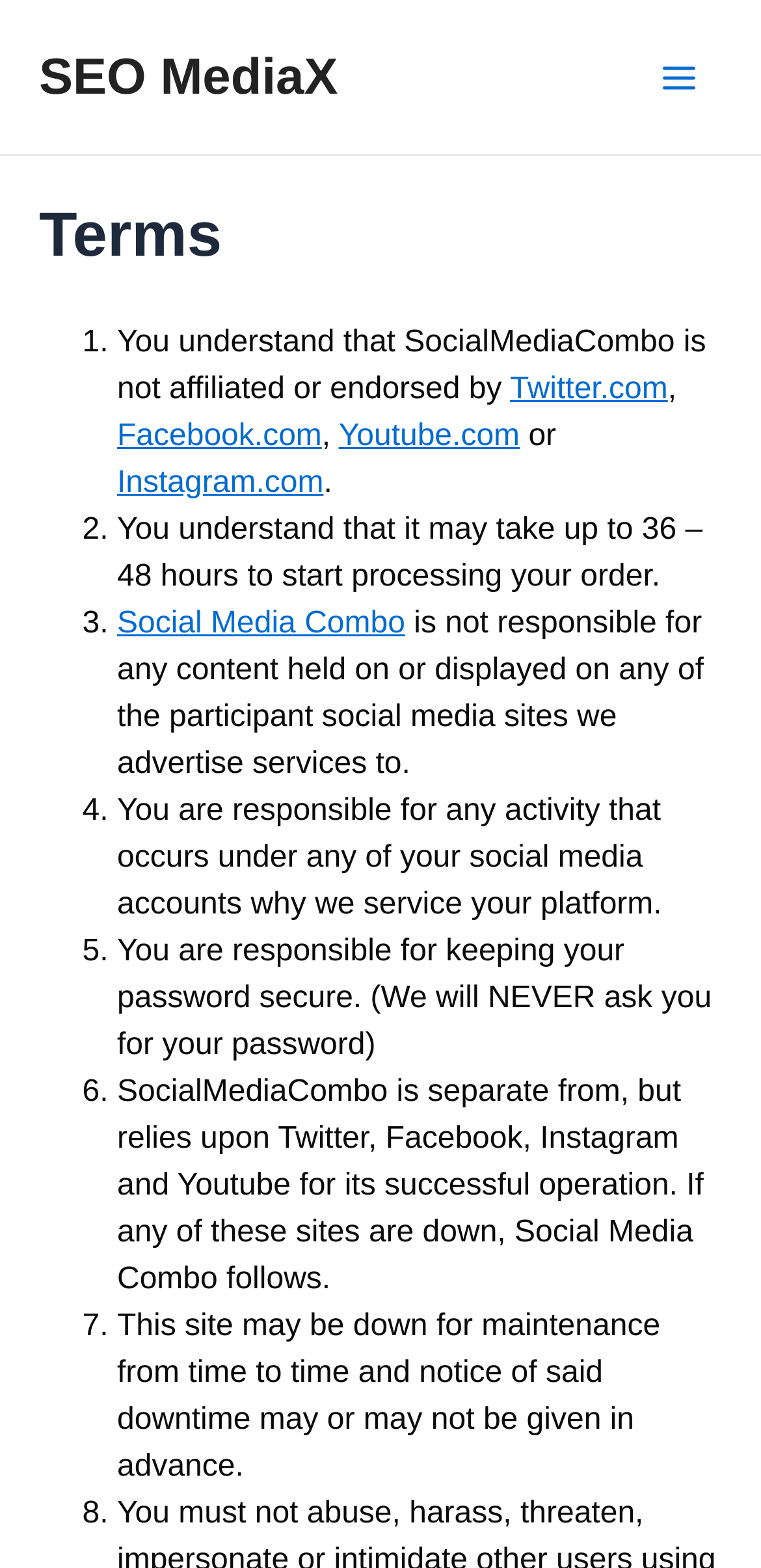Determine the bounding box for the UI element described here: "SEO MediaX".

[0.051, 0.03, 0.444, 0.067]